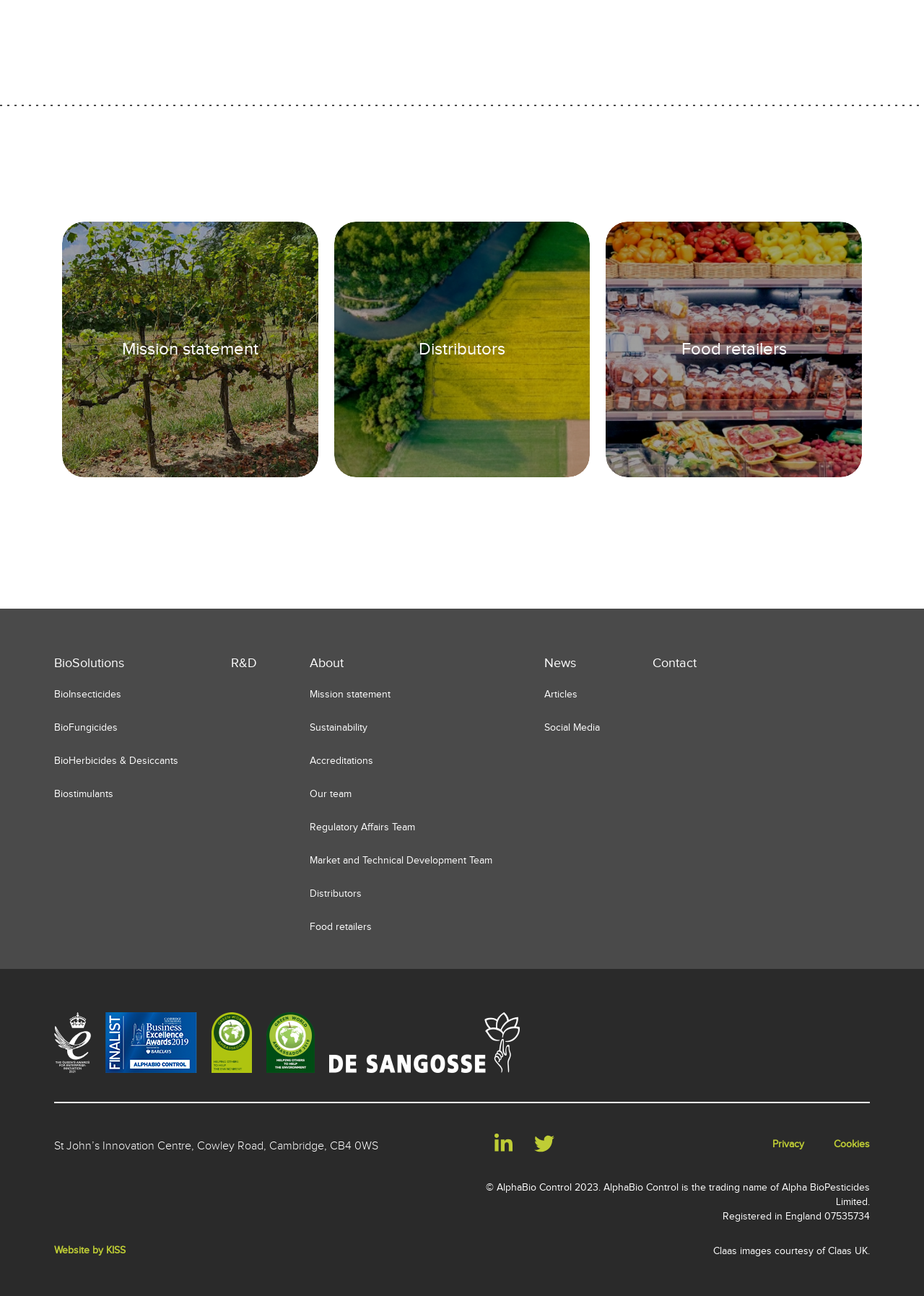Locate the bounding box coordinates of the clickable area to execute the instruction: "Read about Mission statement". Provide the coordinates as four float numbers between 0 and 1, represented as [left, top, right, bottom].

[0.335, 0.526, 0.532, 0.546]